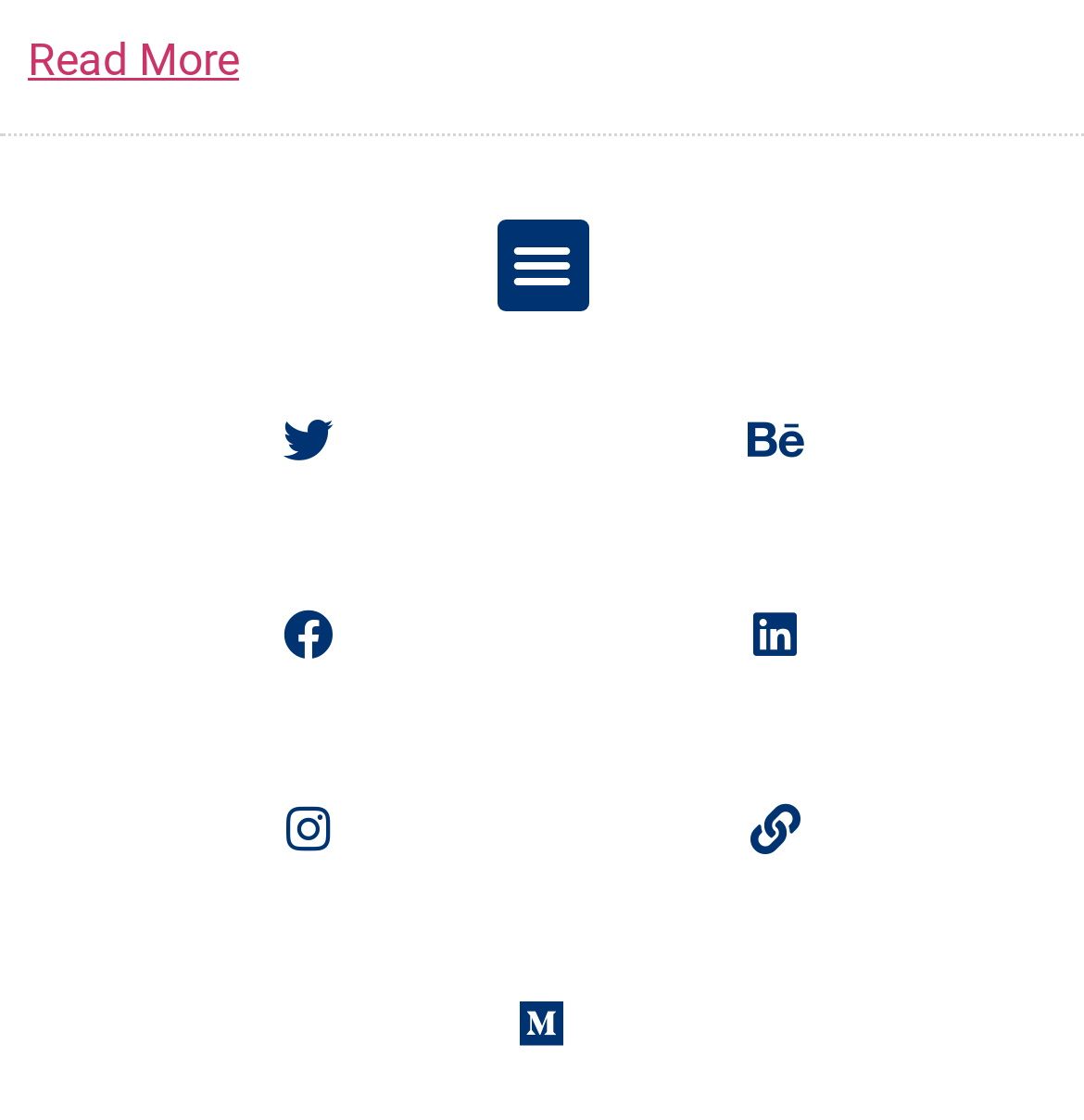Identify the bounding box coordinates of the region that should be clicked to execute the following instruction: "Toggle the menu".

[0.458, 0.196, 0.542, 0.278]